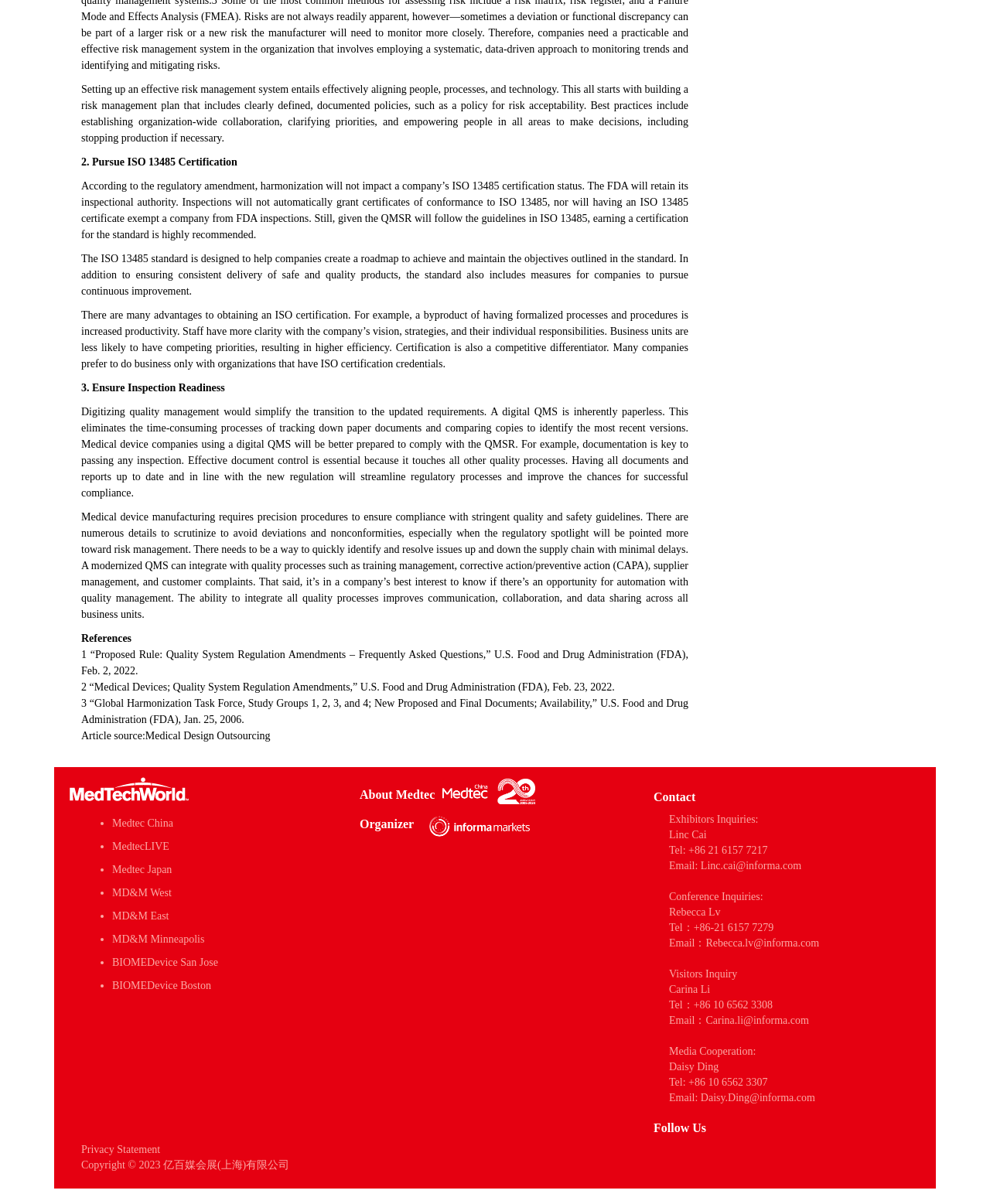What is the name of the organizer of Medtec?
Provide a thorough and detailed answer to the question.

The organizer of Medtec is Informa, as mentioned in the 'About Medtec' section of the webpage.